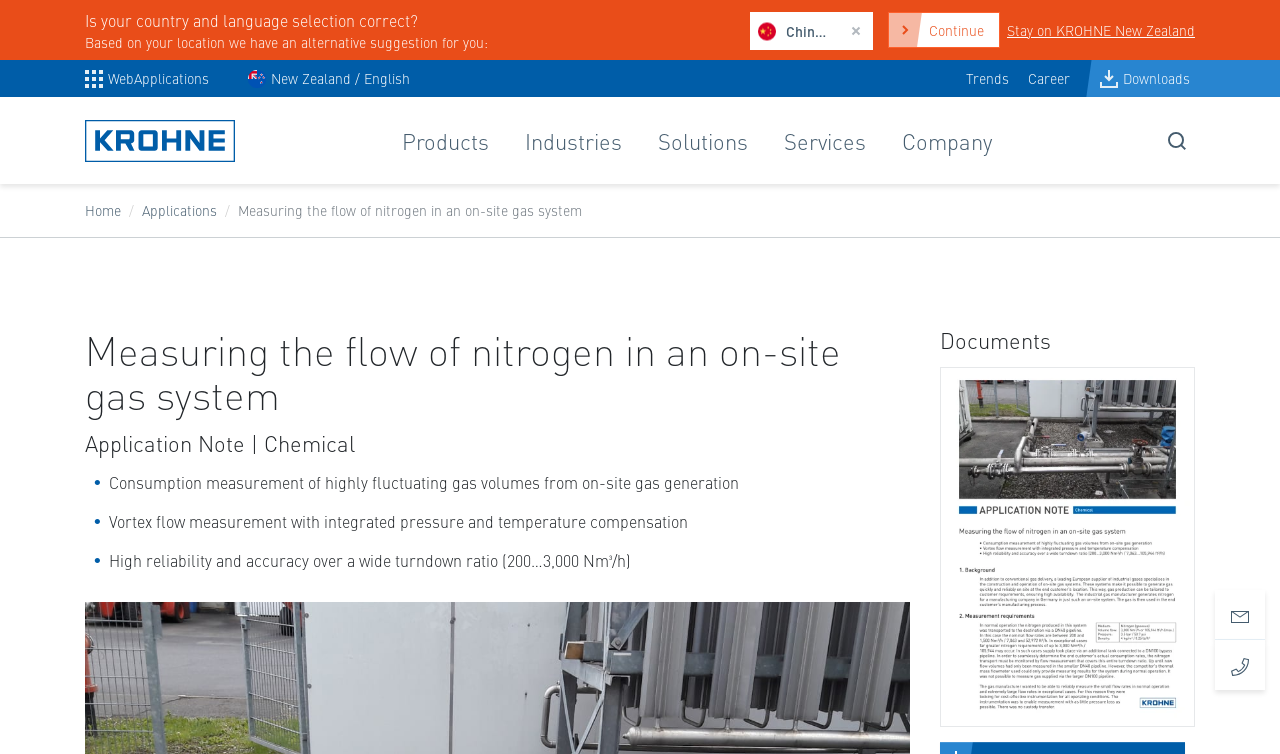Find the bounding box coordinates corresponding to the UI element with the description: "New Zealand / English". The coordinates should be formatted as [left, top, right, bottom], with values as floats between 0 and 1.

[0.188, 0.08, 0.328, 0.129]